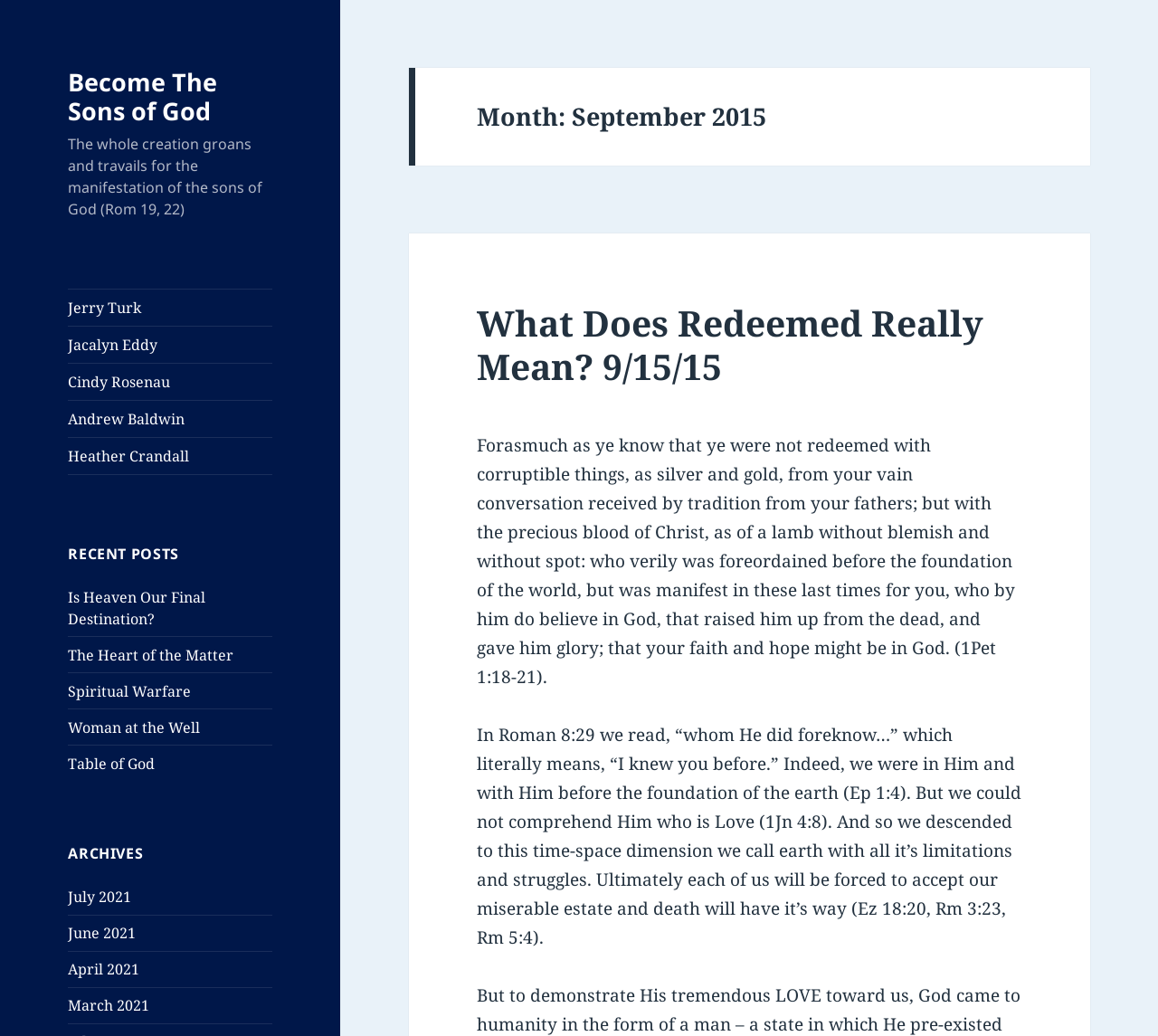Please determine the bounding box coordinates of the section I need to click to accomplish this instruction: "Visit Jerry Turk's page".

[0.059, 0.279, 0.235, 0.314]